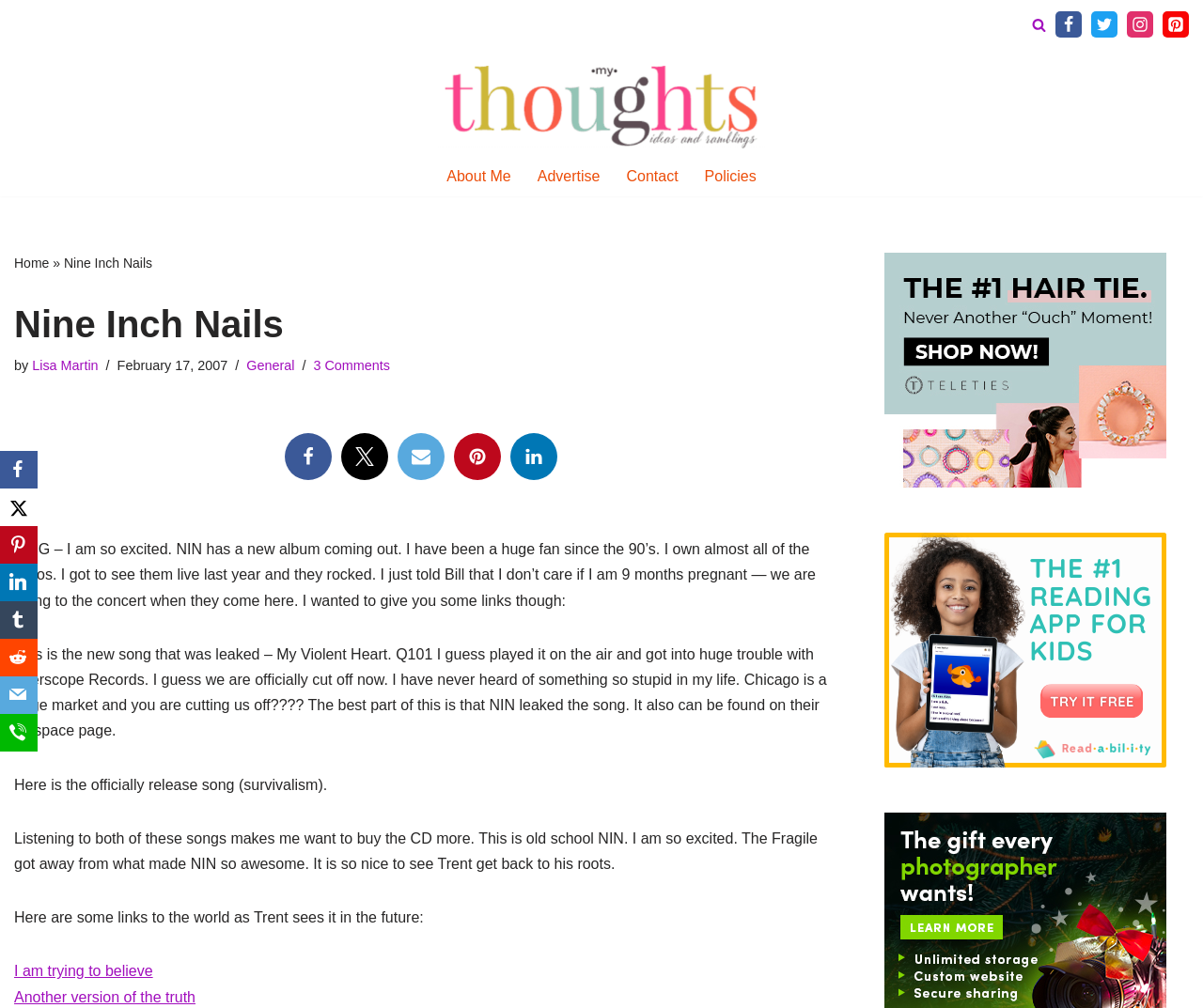Craft a detailed narrative of the webpage's structure and content.

This webpage is a blog post about Nine Inch Nails, a music band. At the top, there is a navigation menu with links to "About Me", "Advertise", "Contact", and "Policies". Below the navigation menu, there is a heading that reads "Nine Inch Nails" followed by the blog post title "My Thoughts, Ideas, and Ramblings". 

The blog post is written by Lisa Martin and dated February 17, 2007. The author is excited about the upcoming release of a new Nine Inch Nails album and shares their enthusiasm with the readers. There are several links to songs and videos, including "My Violent Heart" and "Survivalism". The author also shares their opinion about the band's previous album, "The Fragile", and how the new songs are a return to their roots.

On the top right corner, there are social media links to Facebook, Instagram, Pinterest, and other platforms. There is also a search bar and a link to "Skip to content" at the top. The blog post is divided into paragraphs, making it easy to read. There are no images in the blog post itself, but there are icons for the social media links.